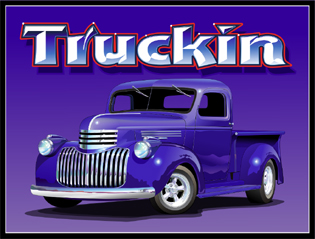Refer to the screenshot and give an in-depth answer to this question: What is the design style of the font used for the word 'Truckin'?

The caption describes the font used for the word 'Truckin' as combining a playful design with a hint of nostalgia, indicating that the design style is playful.